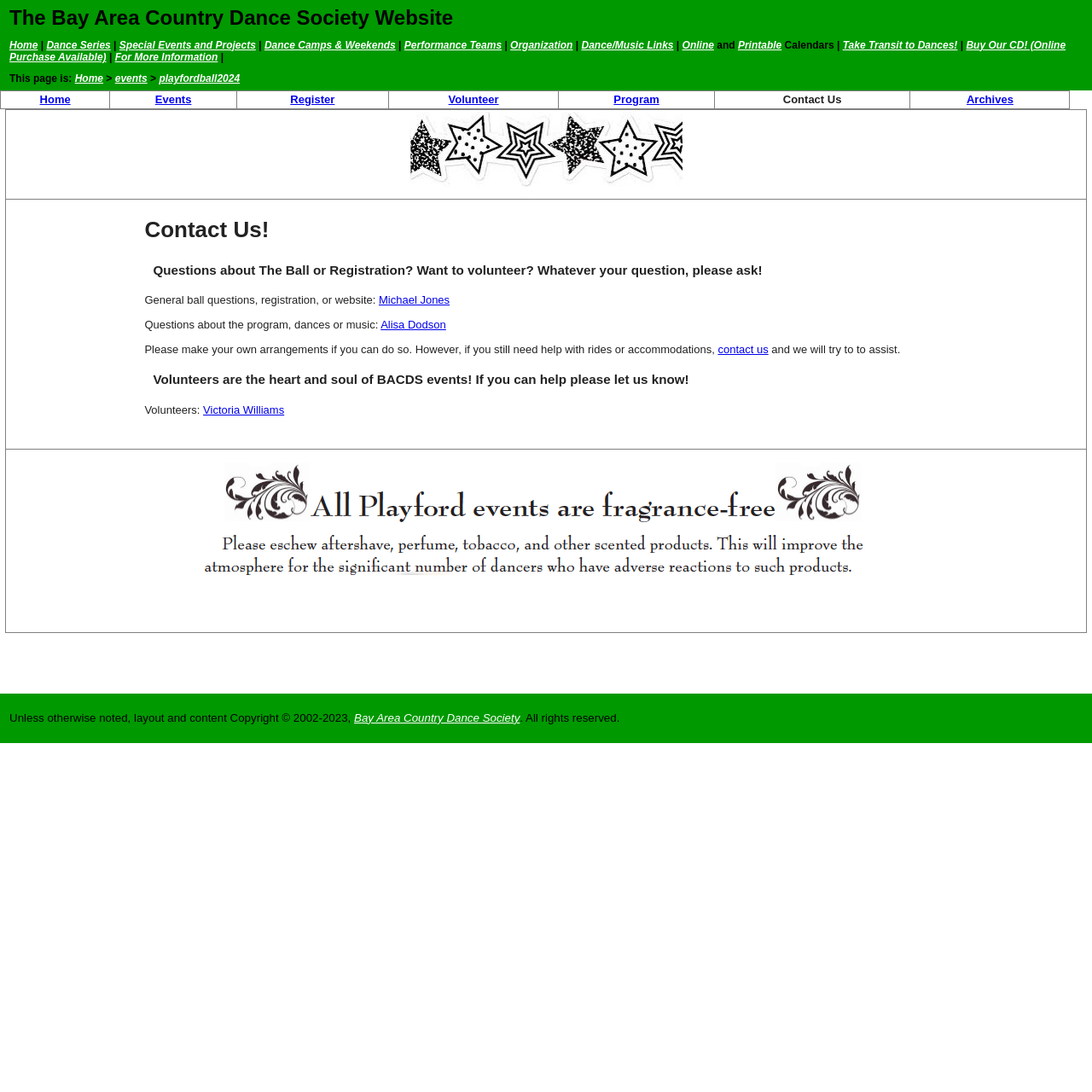How can I register for the event?
Could you give a comprehensive explanation in response to this question?

The webpage has a table with links to different sections, including 'Register'. This suggests that users can click on the 'Register' link to register for the event.